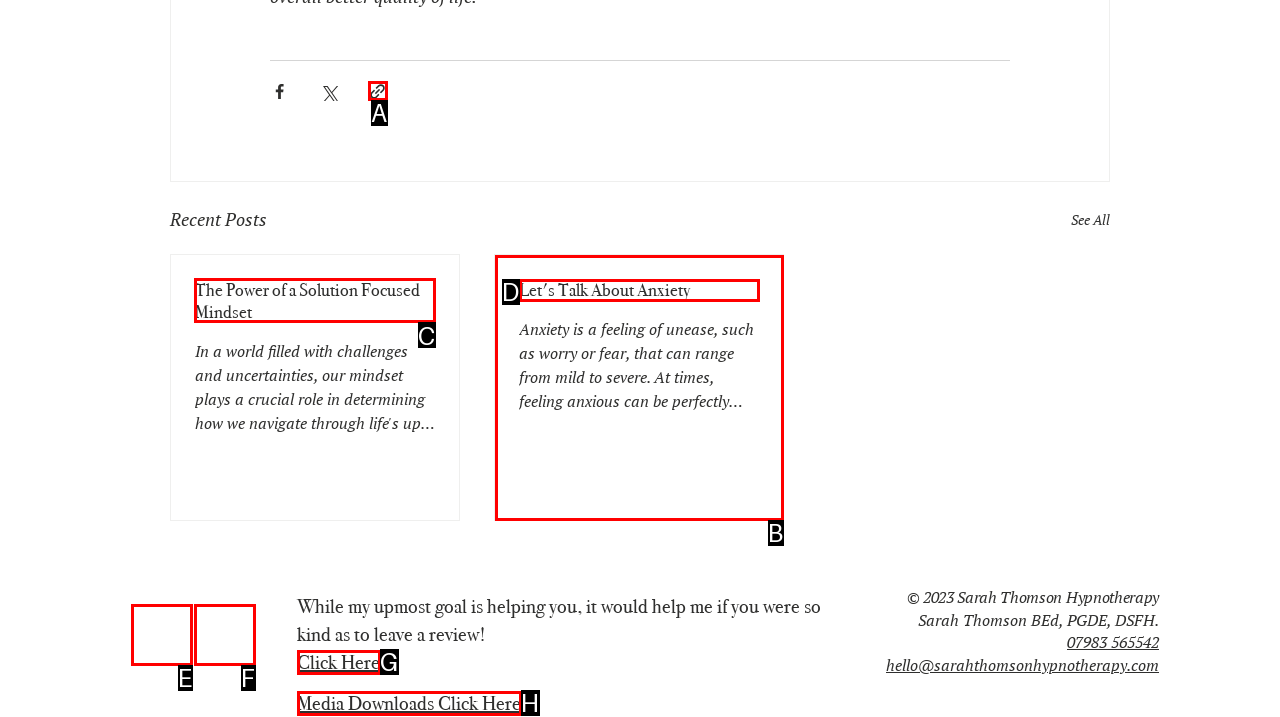Decide which UI element to click to accomplish the task: Read recent post 'The Power of a Solution Focused Mindset'
Respond with the corresponding option letter.

C